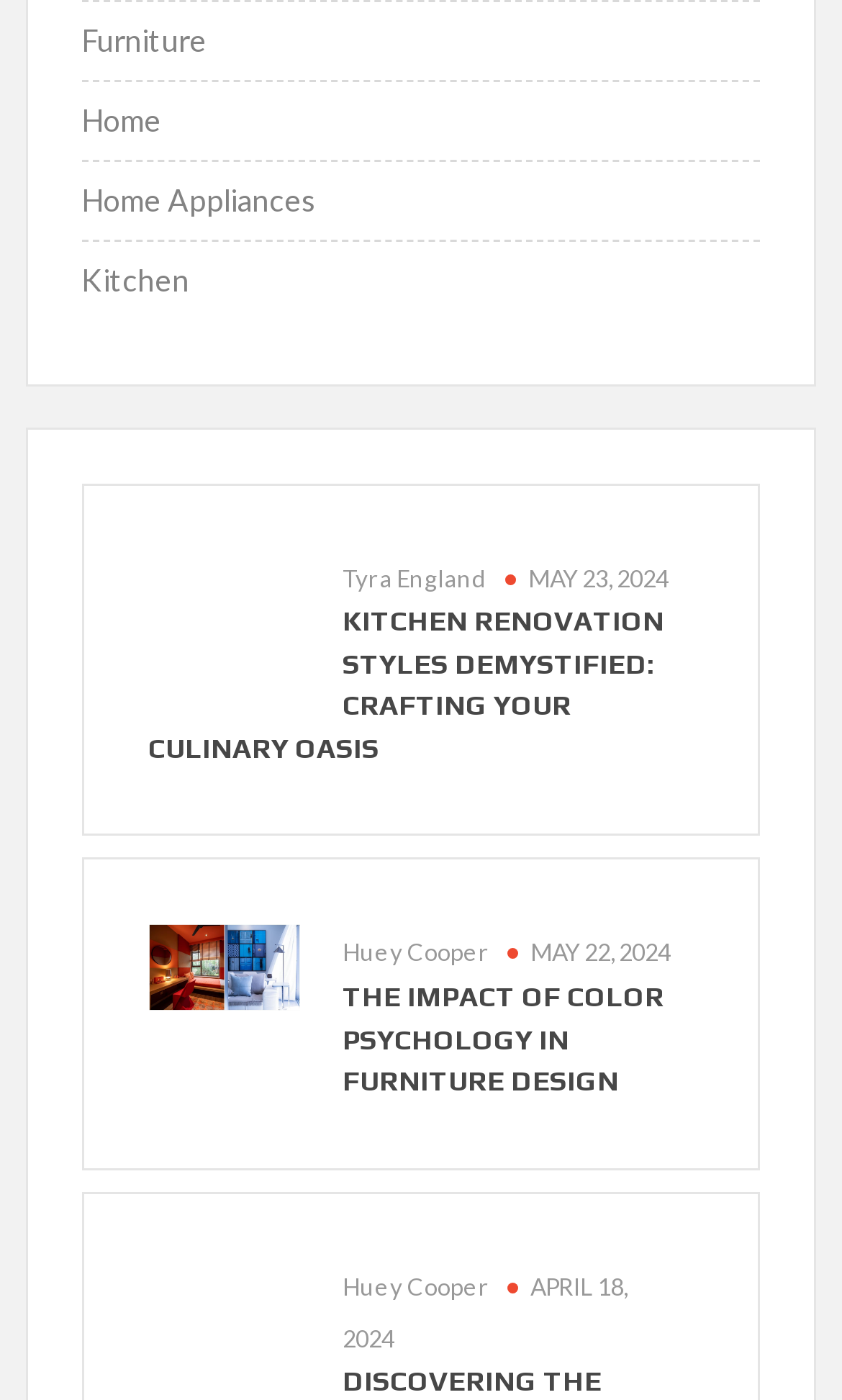Please find the bounding box coordinates of the element that must be clicked to perform the given instruction: "Click on Furniture". The coordinates should be four float numbers from 0 to 1, i.e., [left, top, right, bottom].

[0.097, 0.009, 0.245, 0.049]